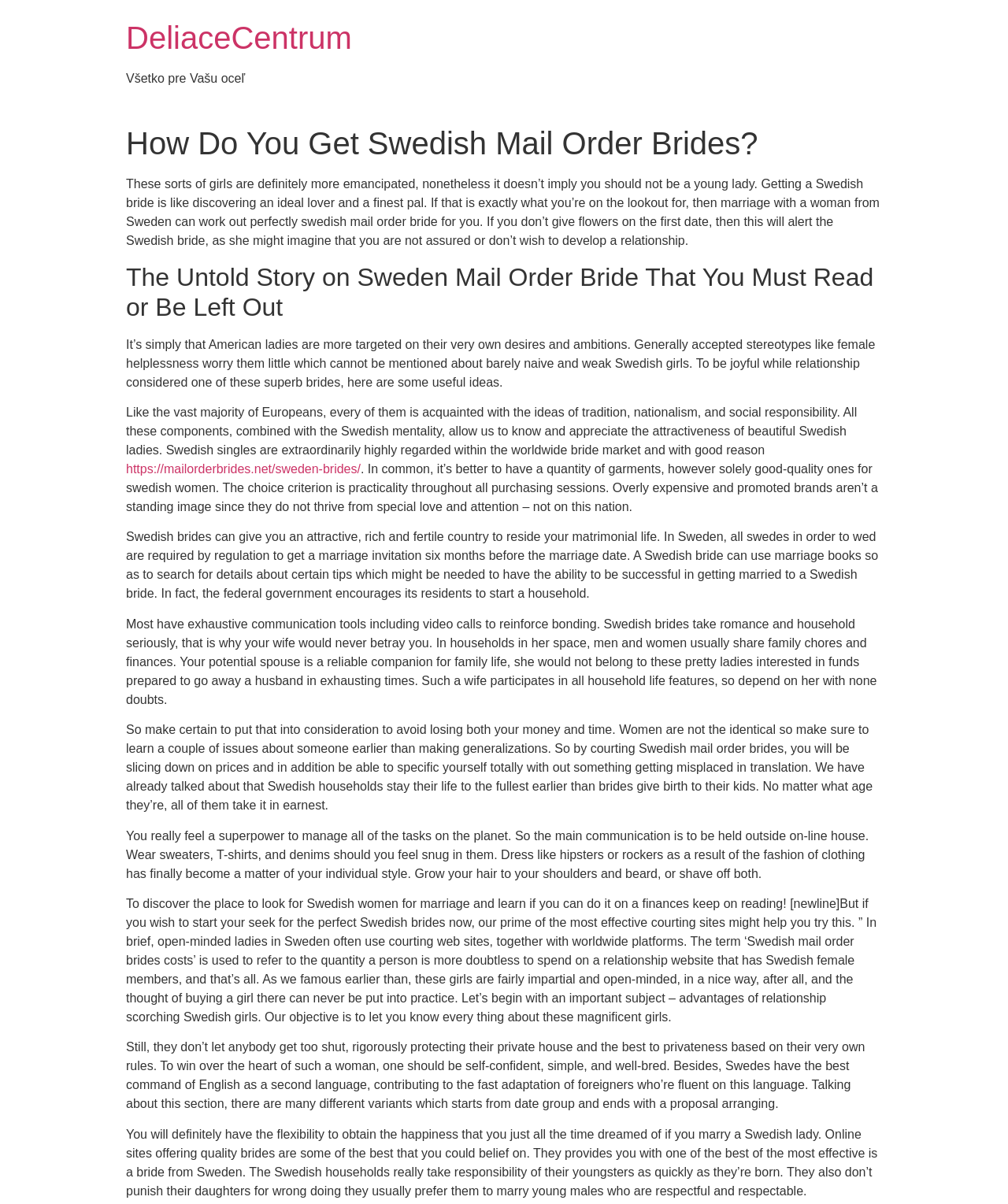Utilize the details in the image to give a detailed response to the question: What is the attitude of Swedish families towards children?

According to the webpage, Swedish families take responsibility for their children, as they 'really take responsibility of their children as soon as they are born' and 'don't punish their daughters for wrong doing, they prefer them to marry young men who are respectful and respectable'.